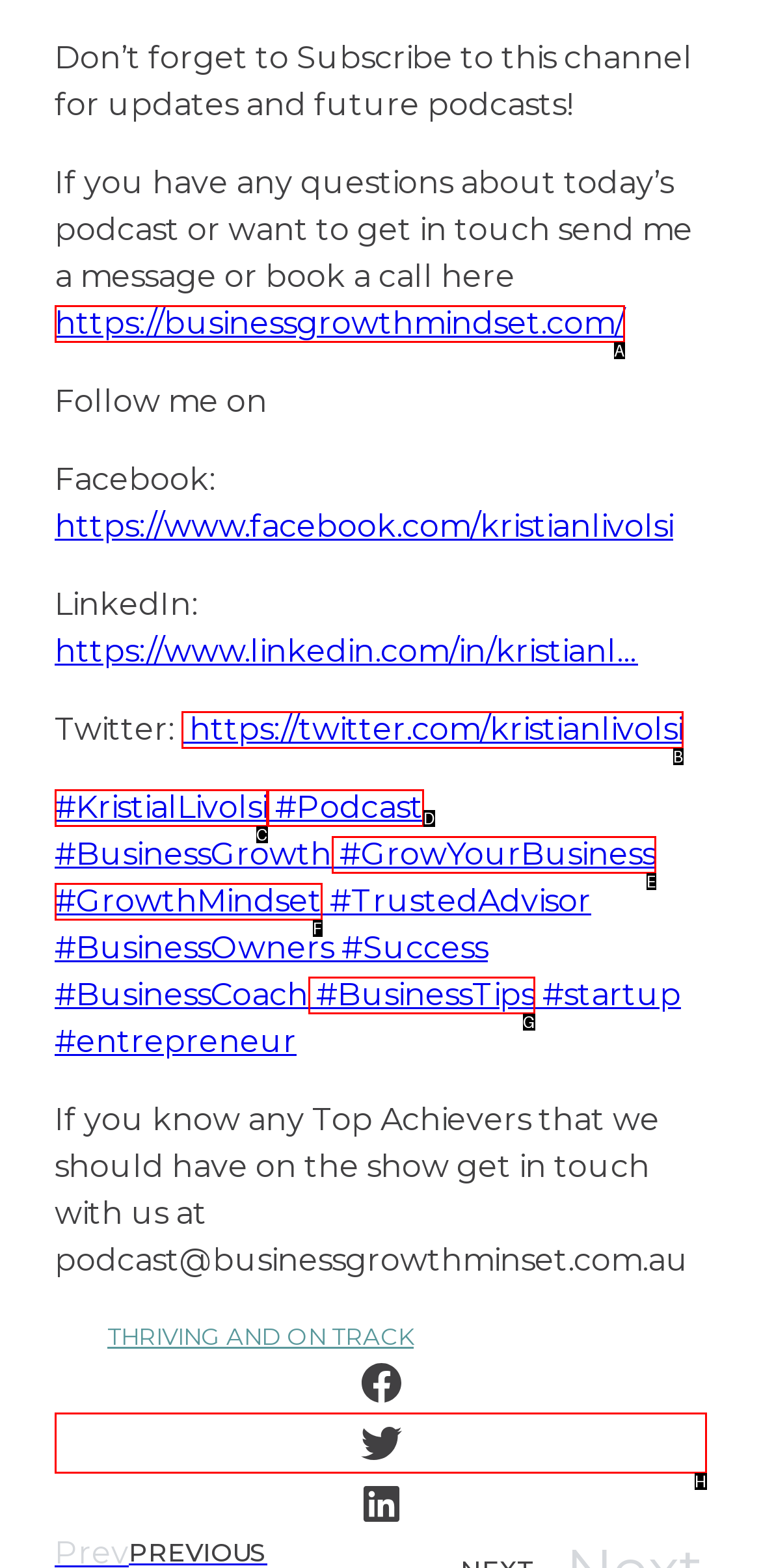Identify the option that corresponds to the given description: https://businessgrowthmindset.com/. Reply with the letter of the chosen option directly.

A